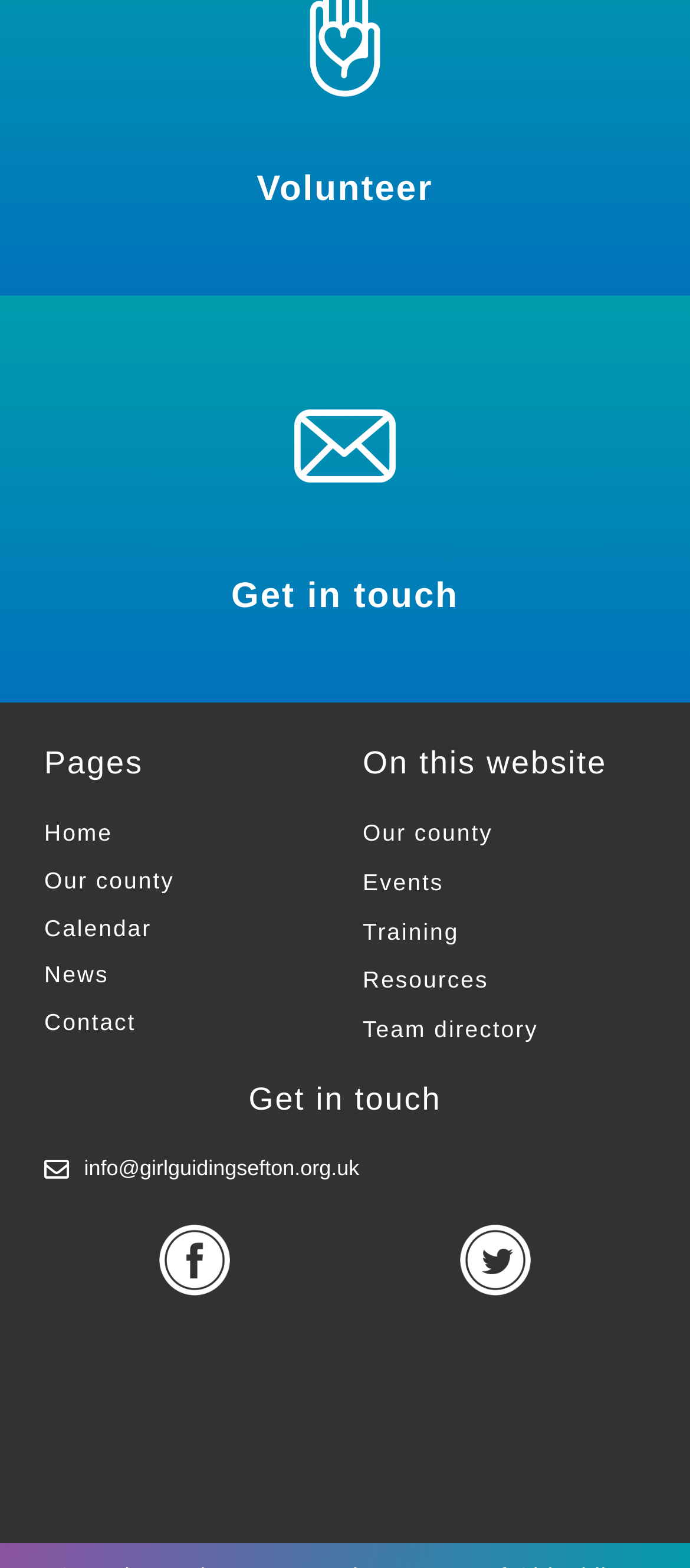Point out the bounding box coordinates of the section to click in order to follow this instruction: "Get in touch with Girlguiding Sefton County".

[0.41, 0.245, 0.59, 0.324]